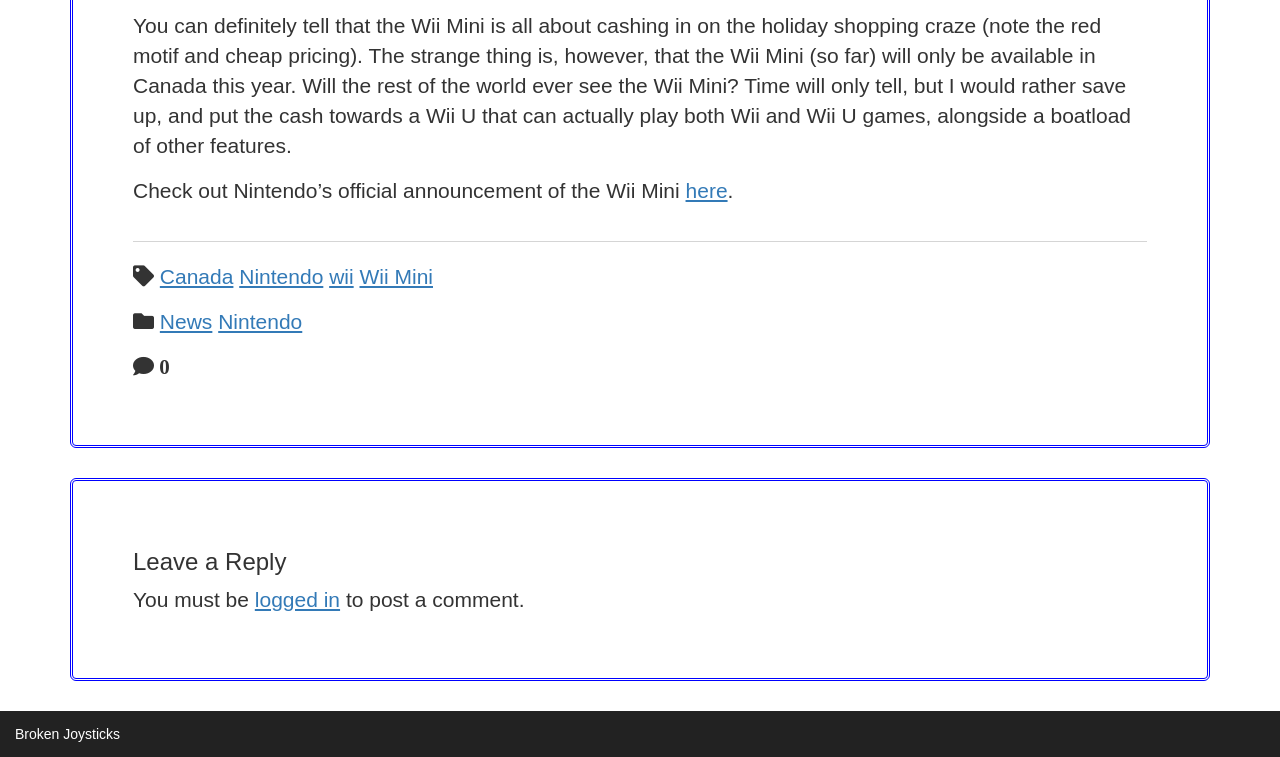Determine the bounding box coordinates for the HTML element described here: "Canada".

[0.125, 0.349, 0.182, 0.38]